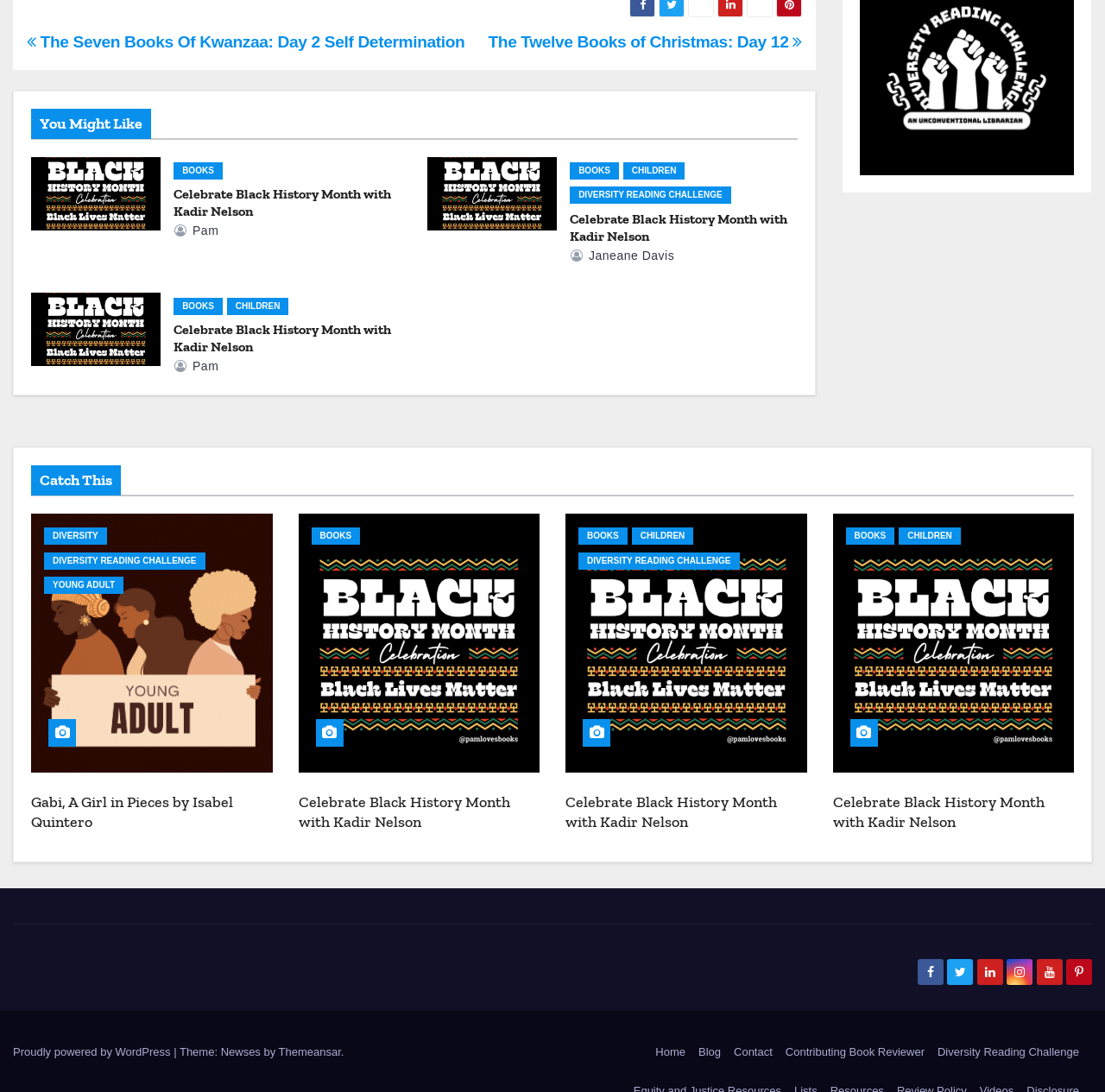Identify the bounding box coordinates of the specific part of the webpage to click to complete this instruction: "Explore 'Celebrate Black History Month with Kadir Nelson'".

[0.157, 0.17, 0.354, 0.201]